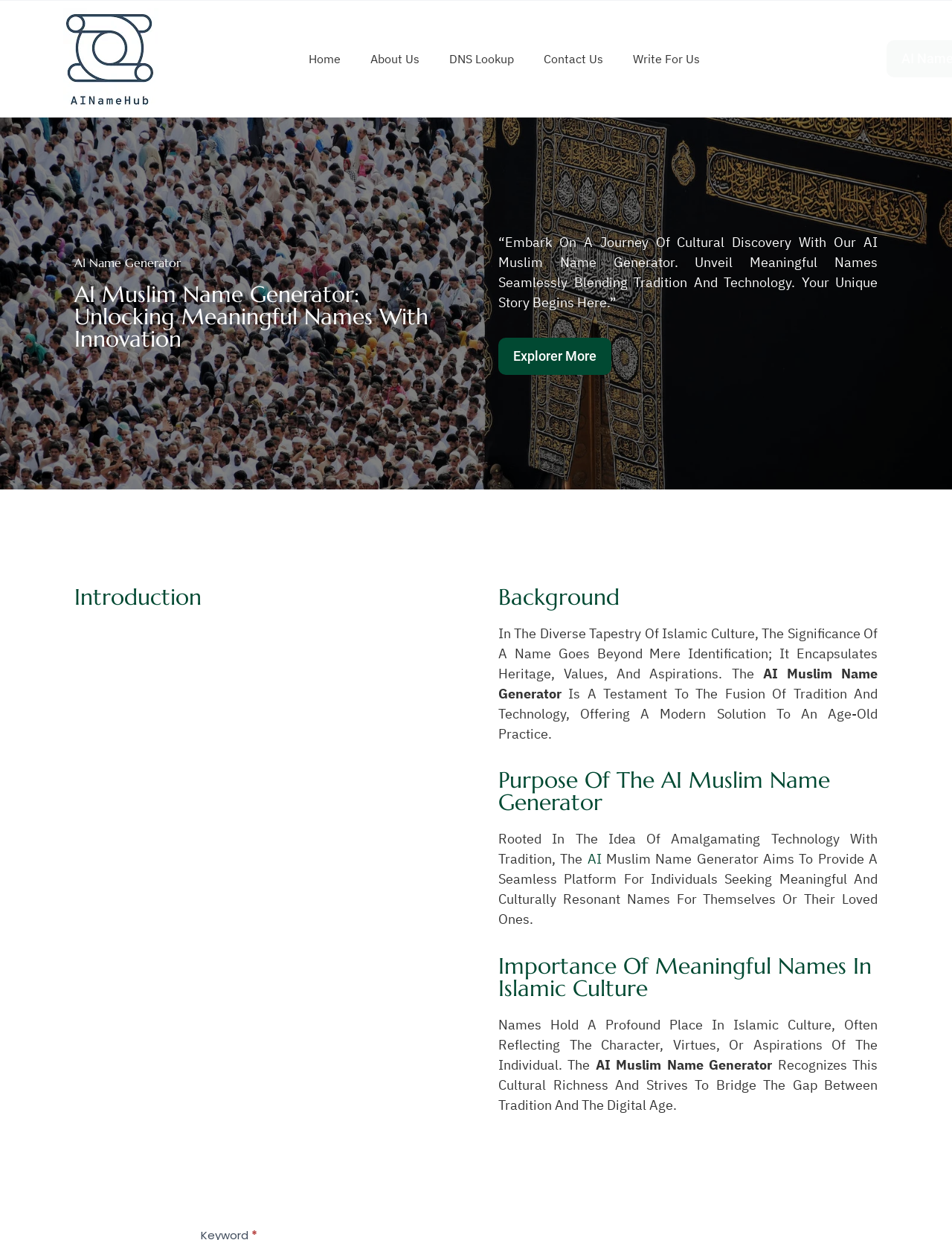Produce a meticulous description of the webpage.

The webpage is about an AI Muslim Name Generator, which combines tradition and technology to provide meaningful names. At the top left, there is a download link with an accompanying image. The main navigation menu is located at the top center, consisting of five links: Home, About Us, DNS Lookup, Contact Us, and Write For Us. 

Below the navigation menu, there is a prominent heading that reads "AI Name Generator" and a subheading that explains the purpose of the AI Muslim Name Generator. A brief introductory paragraph is placed below, which invites users to embark on a journey of cultural discovery. 

To the right of the introductory paragraph, there is a call-to-action link that says "Explorer More". The main content of the webpage is divided into sections, each with its own heading. The sections include Introduction, Background, Purpose of the AI Muslim Name Generator, and Importance of Meaningful Names in Islamic Culture. 

Each section contains a few paragraphs of text that provide more information about the AI Muslim Name Generator and its significance in Islamic culture. The text is well-structured and easy to follow, with headings and paragraphs that flow logically. There are no images other than the download icon at the top left. Overall, the webpage has a clean and organized layout, making it easy to navigate and understand.